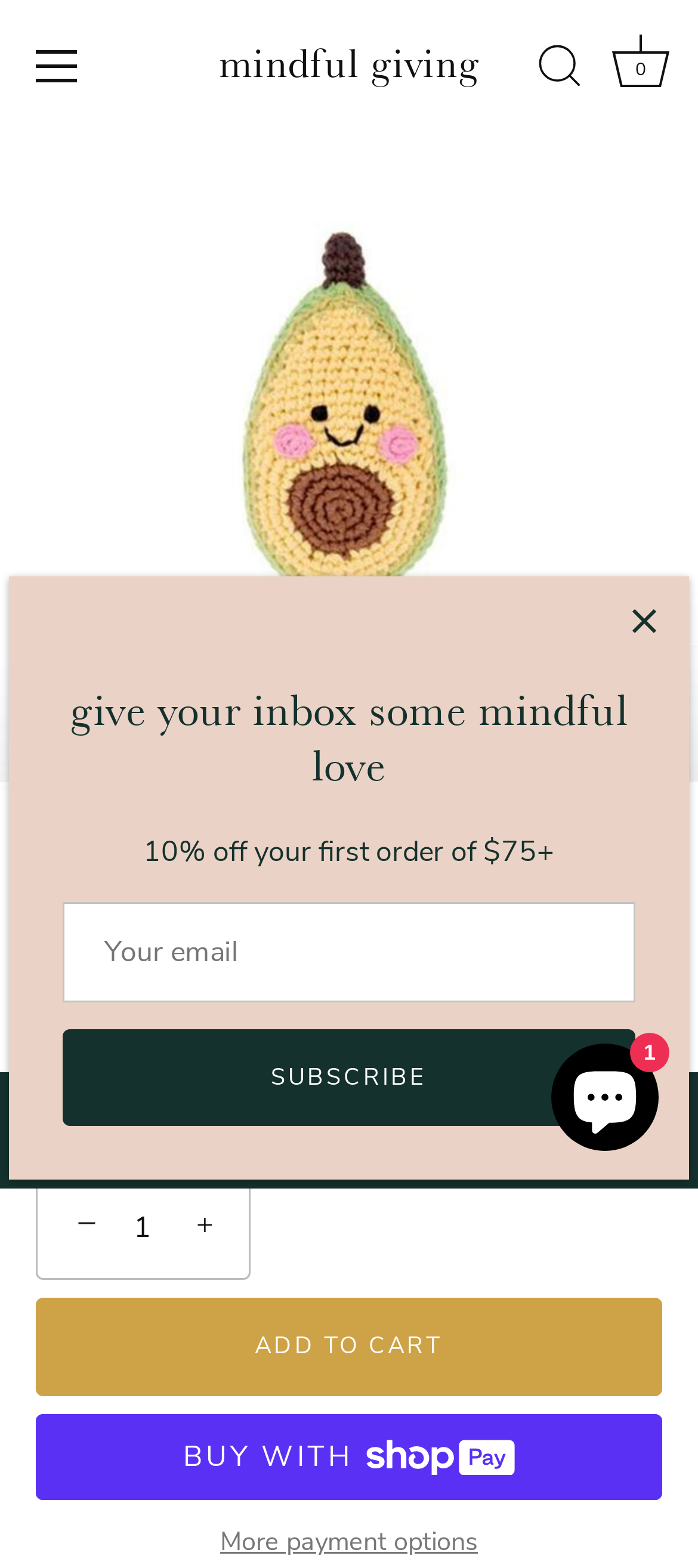Use a single word or phrase to answer the question: What is the function of the '-' button?

Decrease quantity